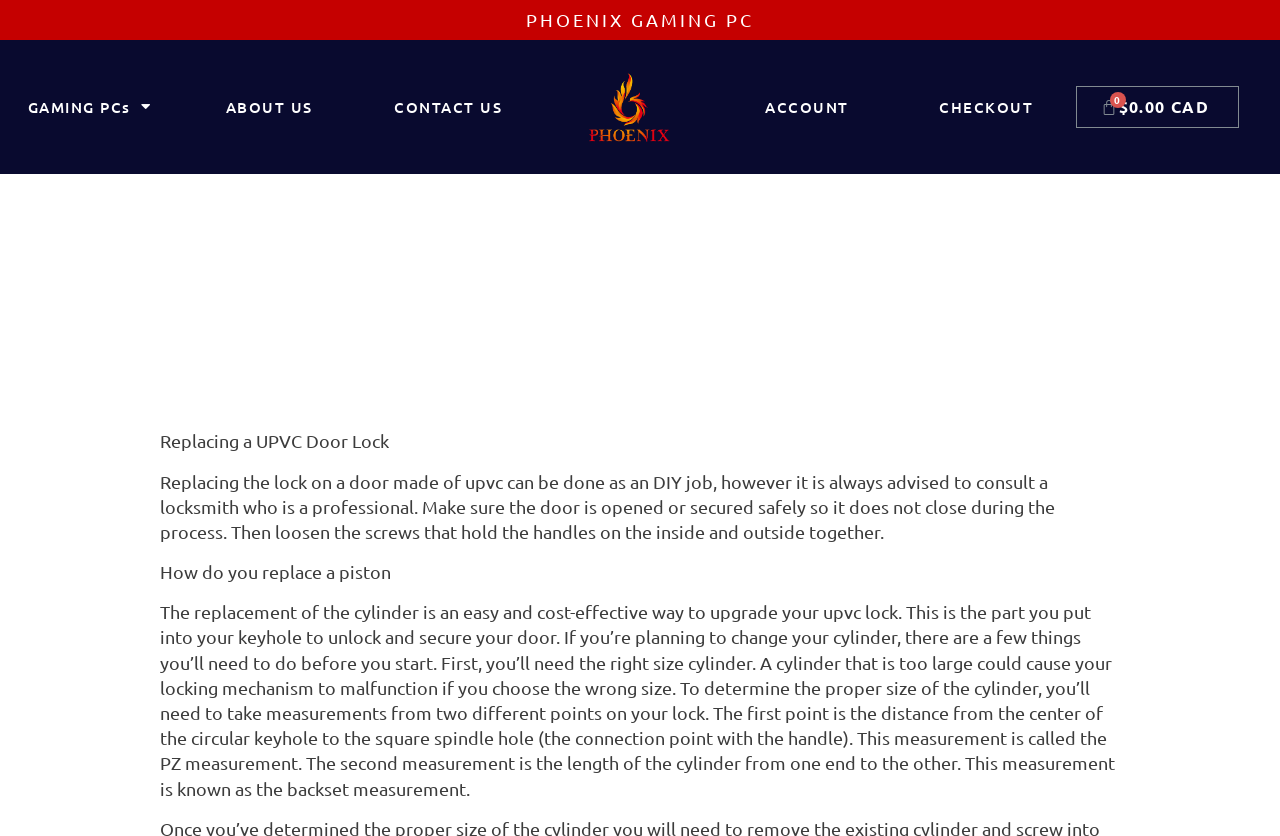What is the part of the lock that is put into the keyhole?
Please answer the question with a detailed and comprehensive explanation.

I found the answer by reading the paragraph that discusses replacing the cylinder, which states that it is the part that is put into the keyhole to unlock and secure the door.